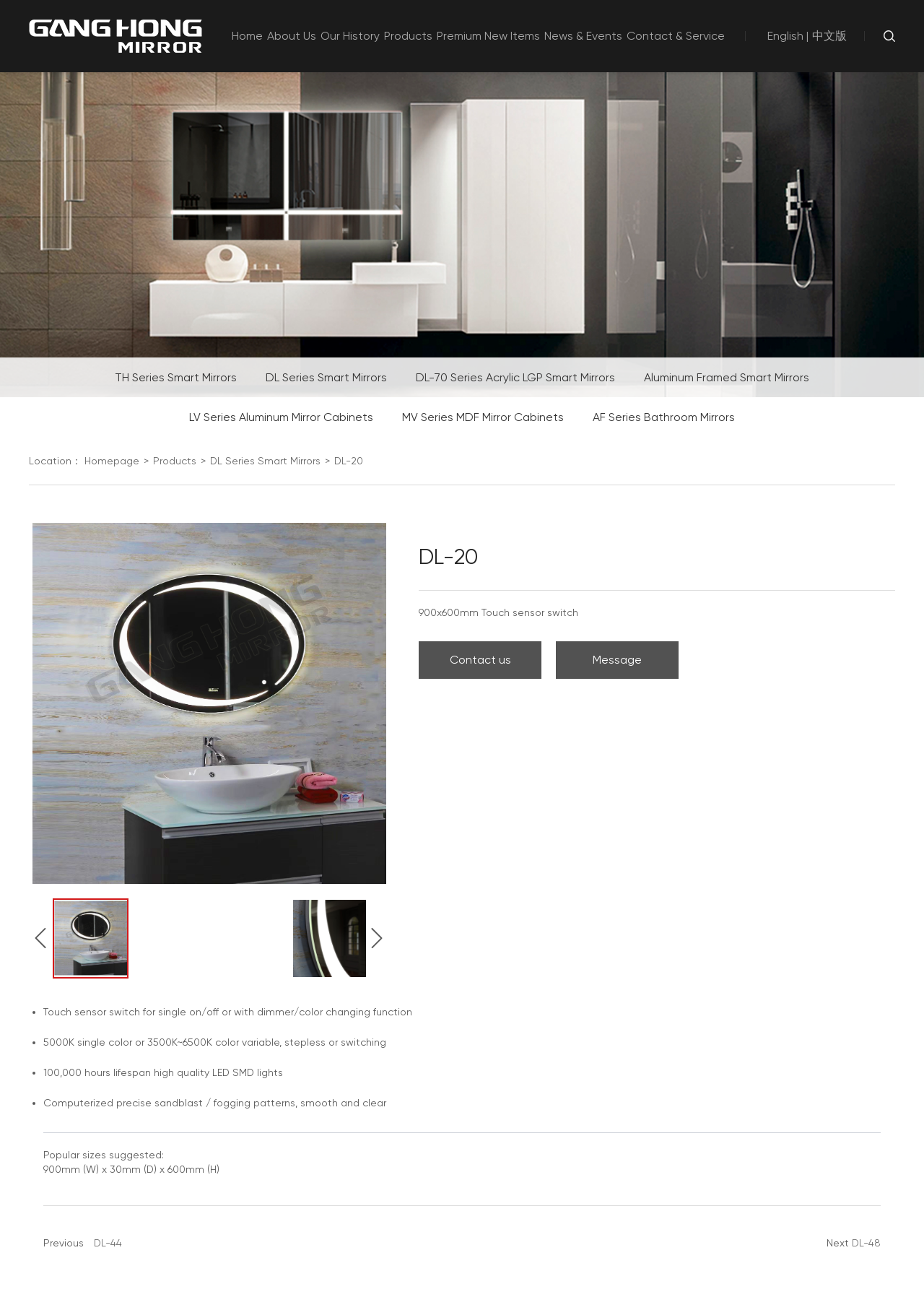How many navigation links are there at the top of the webpage?
From the image, respond using a single word or phrase.

8